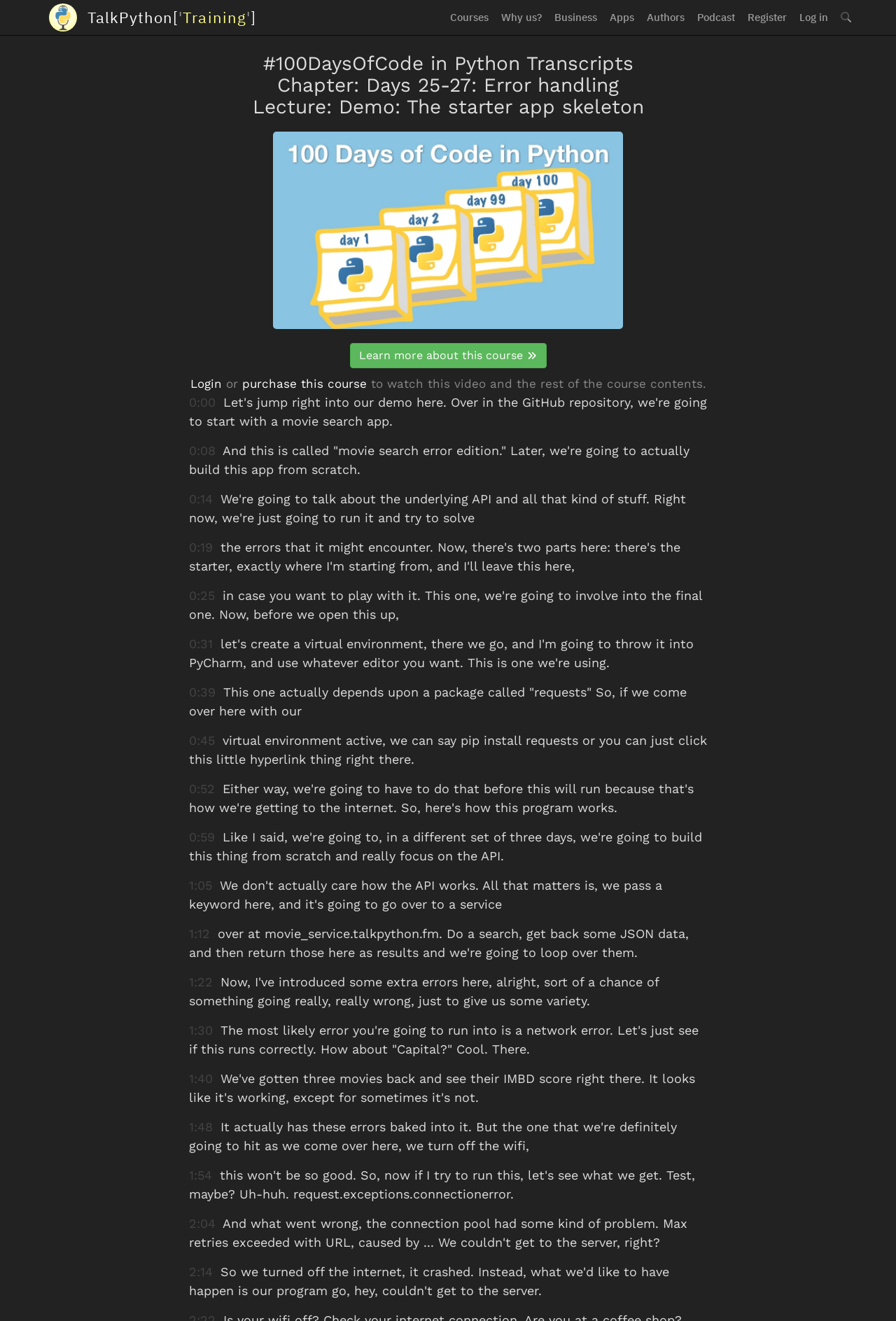Predict the bounding box coordinates of the UI element that matches this description: "Why us?". The coordinates should be in the format [left, top, right, bottom] with each value between 0 and 1.

[0.552, 0.0, 0.612, 0.026]